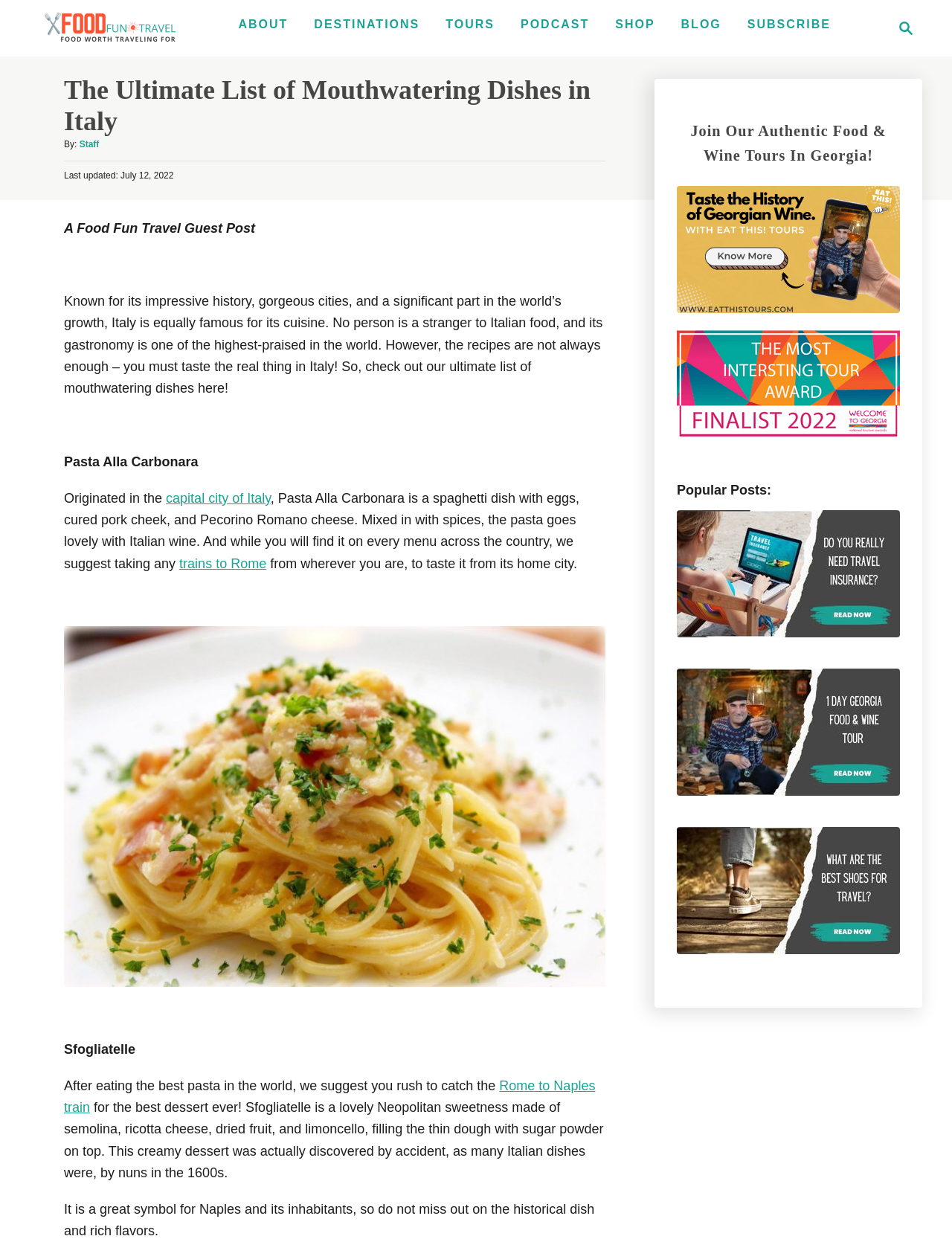Find the bounding box coordinates of the area to click in order to follow the instruction: "Go to ABOUT page".

[0.243, 0.008, 0.31, 0.031]